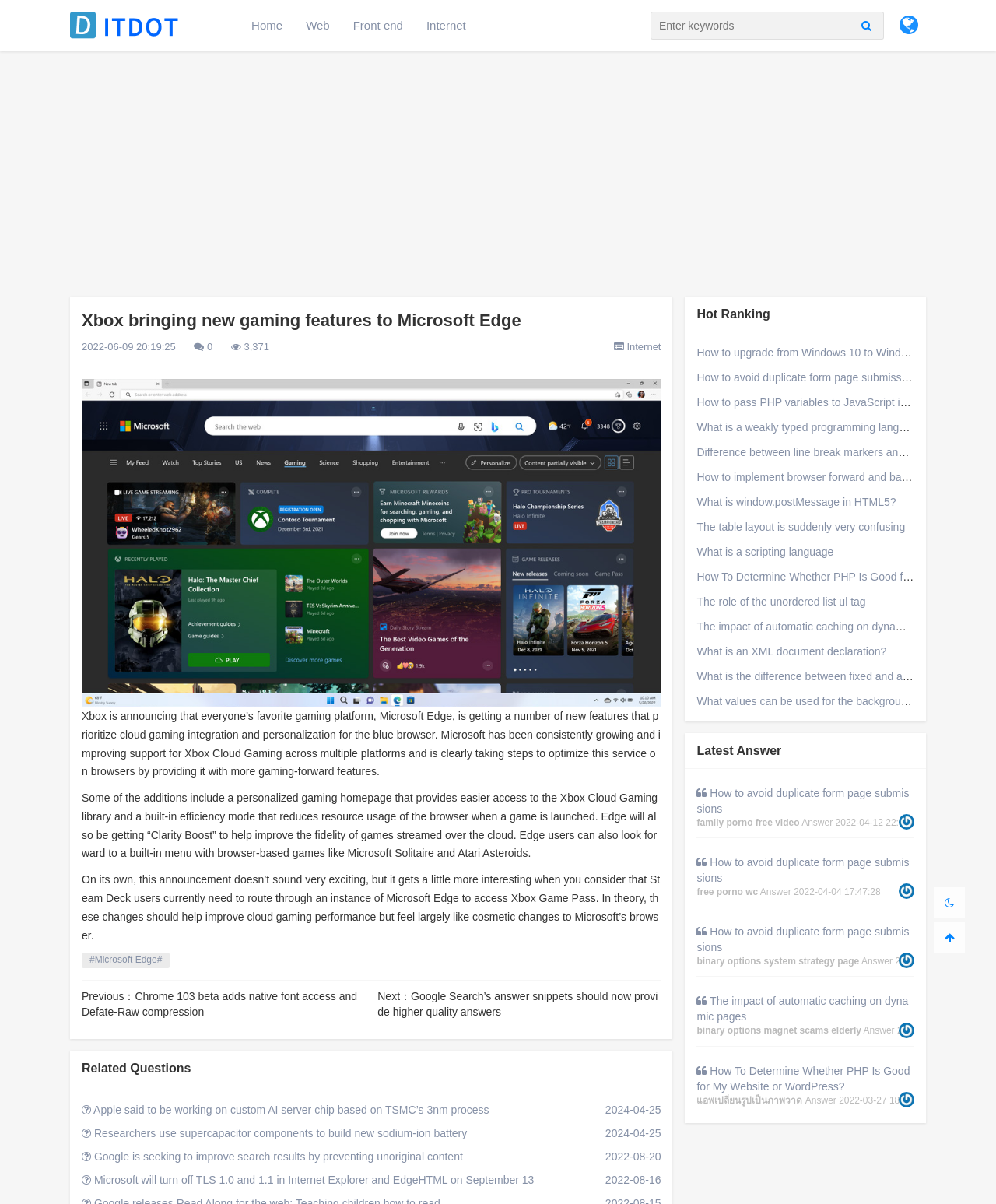What is the main topic of the article?
Carefully analyze the image and provide a thorough answer to the question.

The article is about Xbox announcing new gaming features to Microsoft Edge, which prioritizes cloud gaming integration and personalization for the browser.